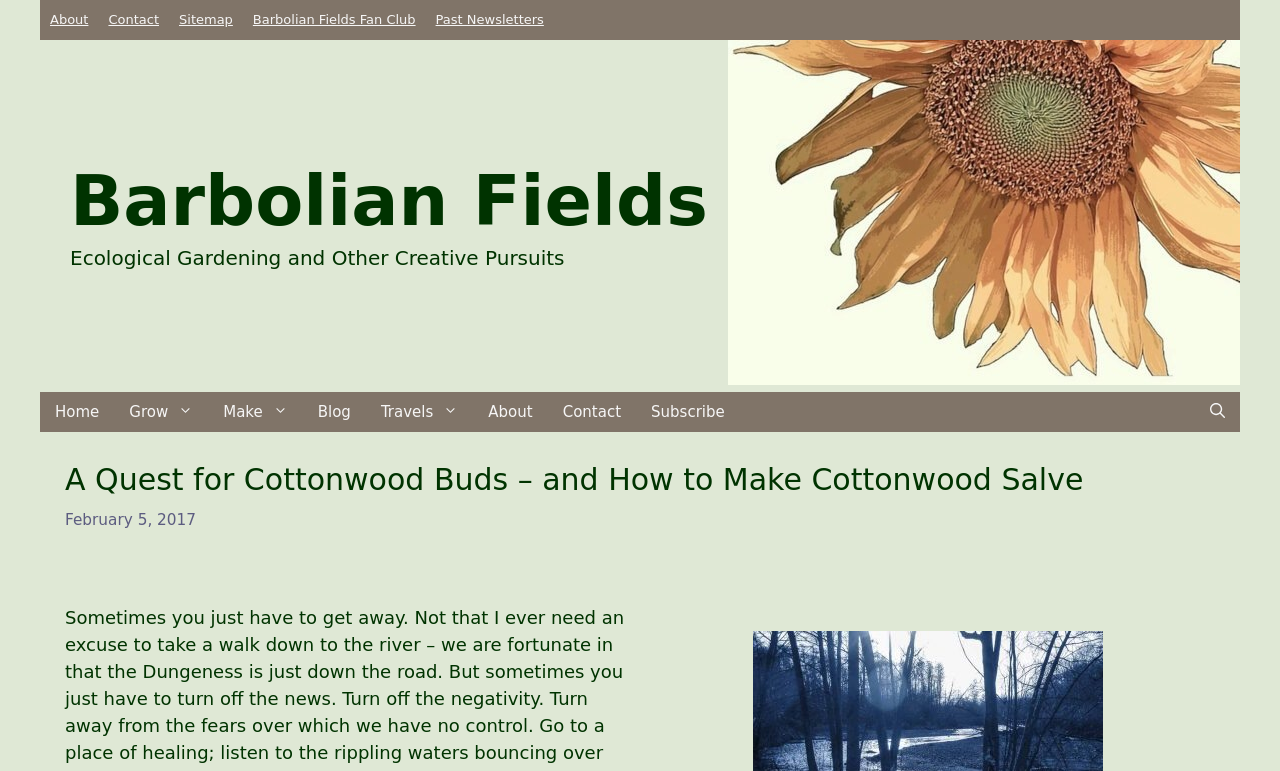What is the theme of the website?
Please give a detailed answer to the question using the information shown in the image.

I inferred the theme of the website by reading the static text 'Ecological Gardening and Other Creative Pursuits' in the banner section, which suggests that the website is focused on ecological gardening and related topics.